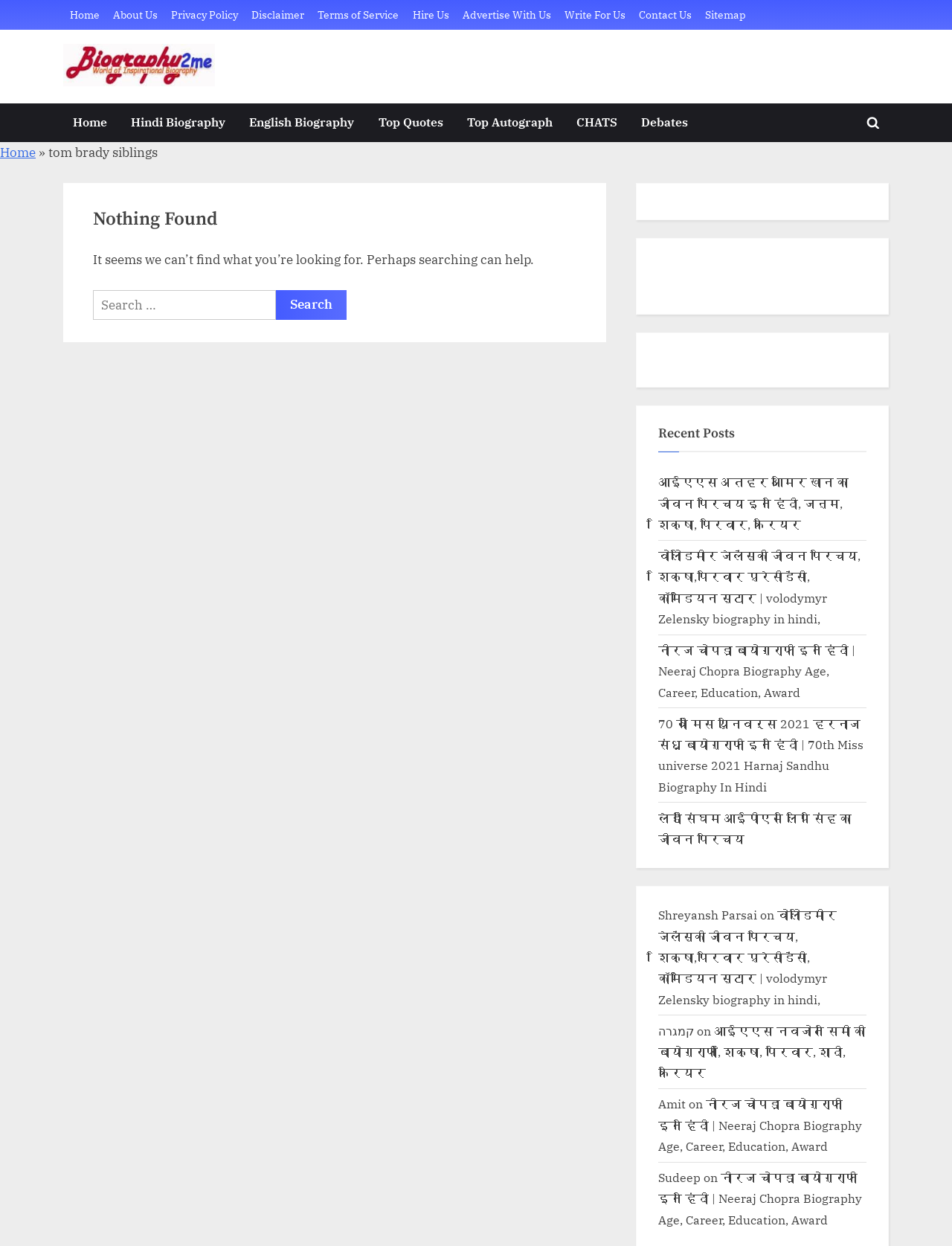Please answer the following query using a single word or phrase: 
What is the name of the website?

Biography2Me